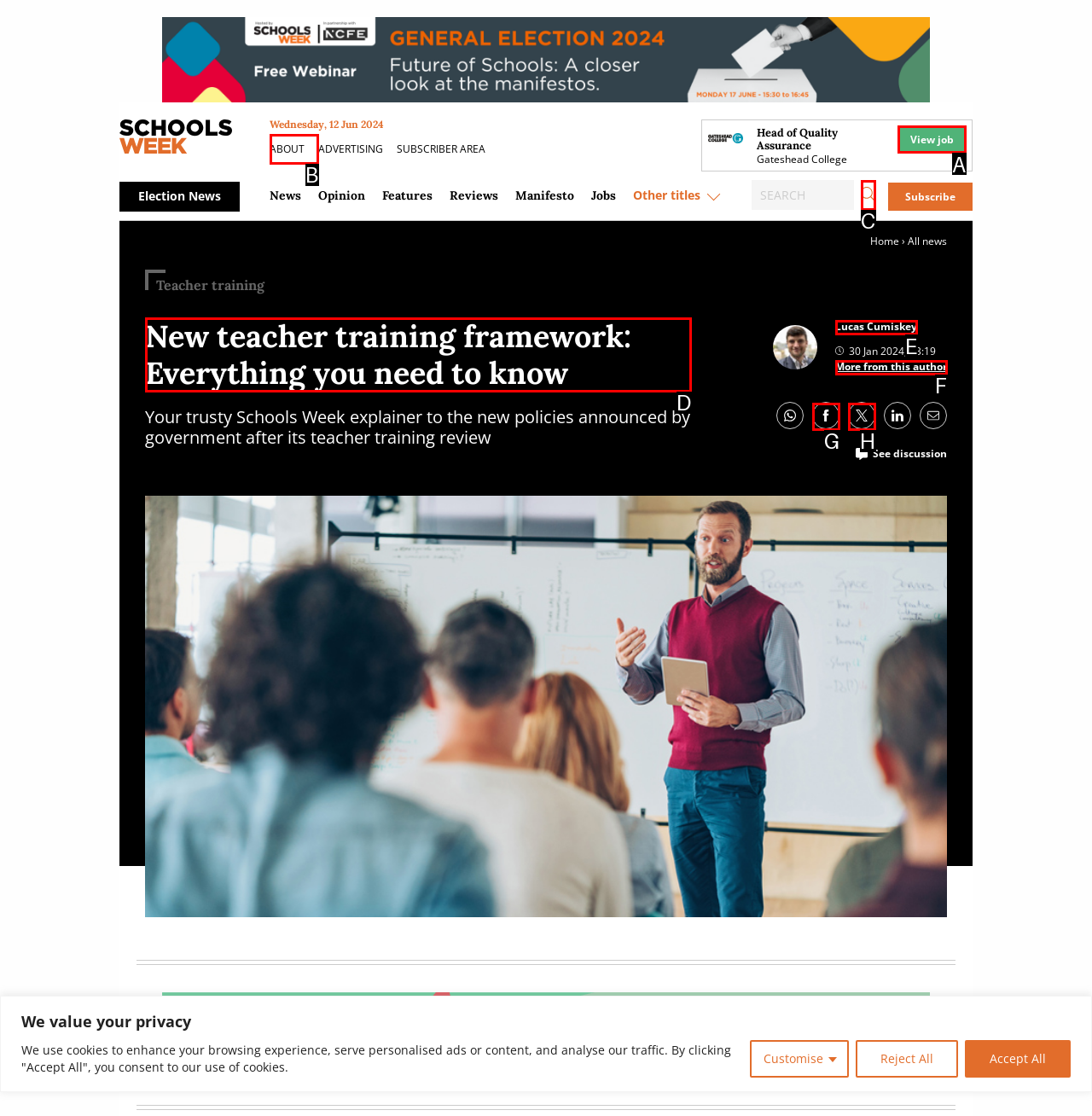Choose the HTML element you need to click to achieve the following task: Read the 'New teacher training framework' article
Respond with the letter of the selected option from the given choices directly.

D